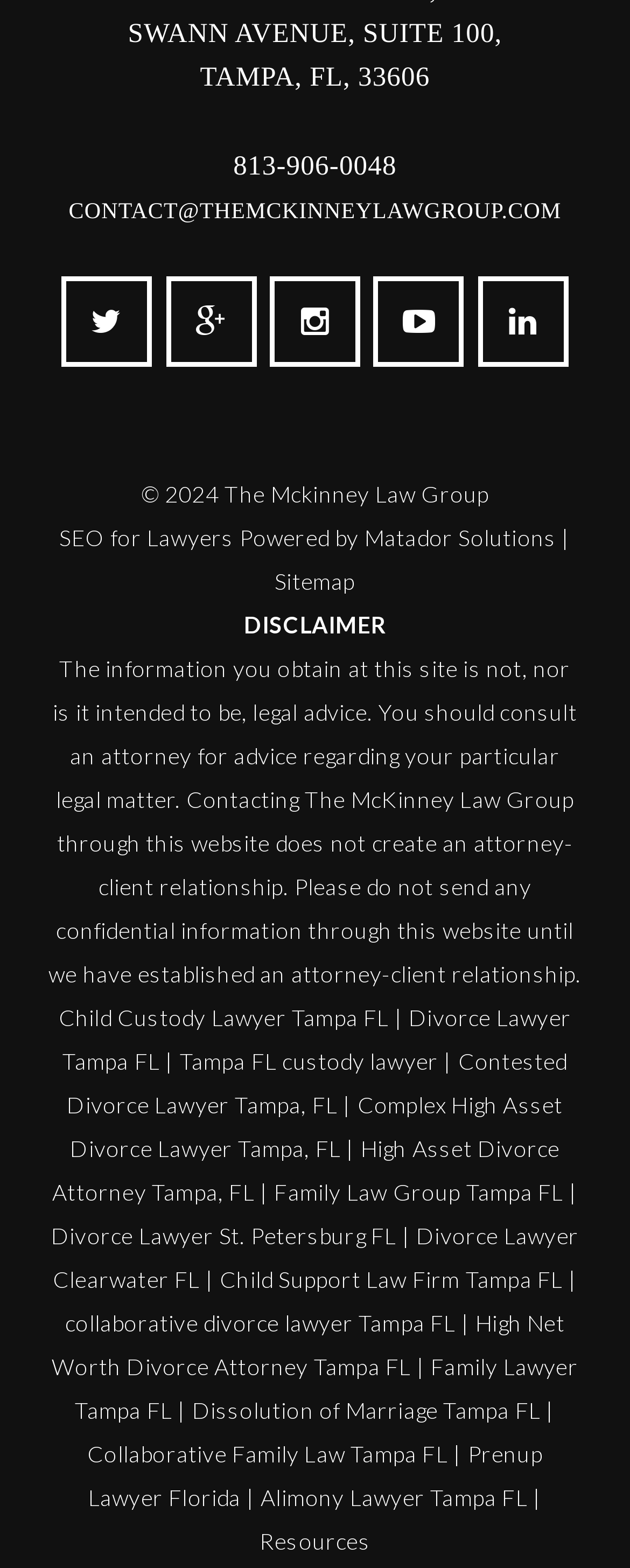Show the bounding box coordinates of the region that should be clicked to follow the instruction: "View the sitemap."

[0.436, 0.362, 0.564, 0.379]